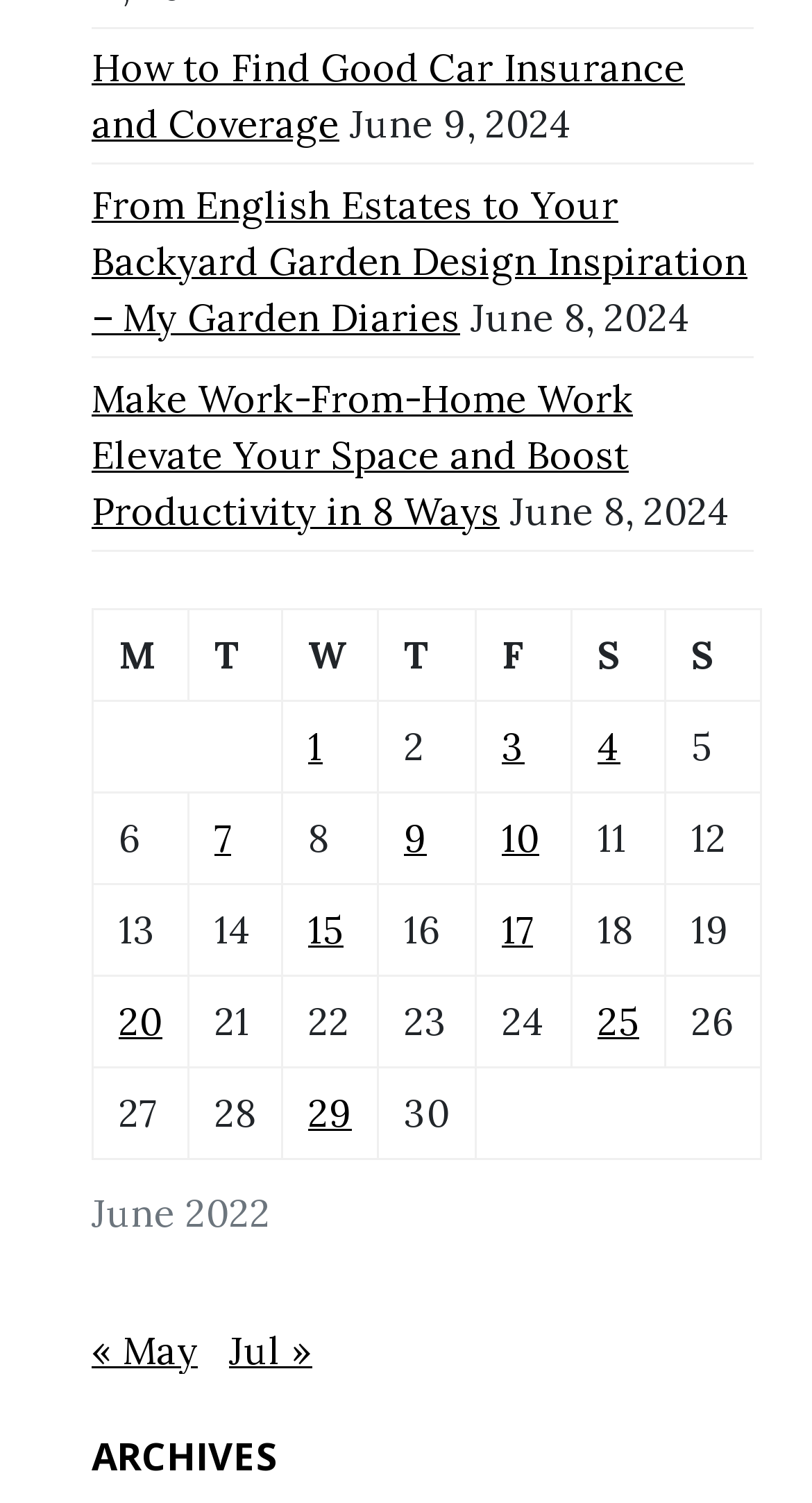Kindly determine the bounding box coordinates for the clickable area to achieve the given instruction: "Go to the preconditions page".

None